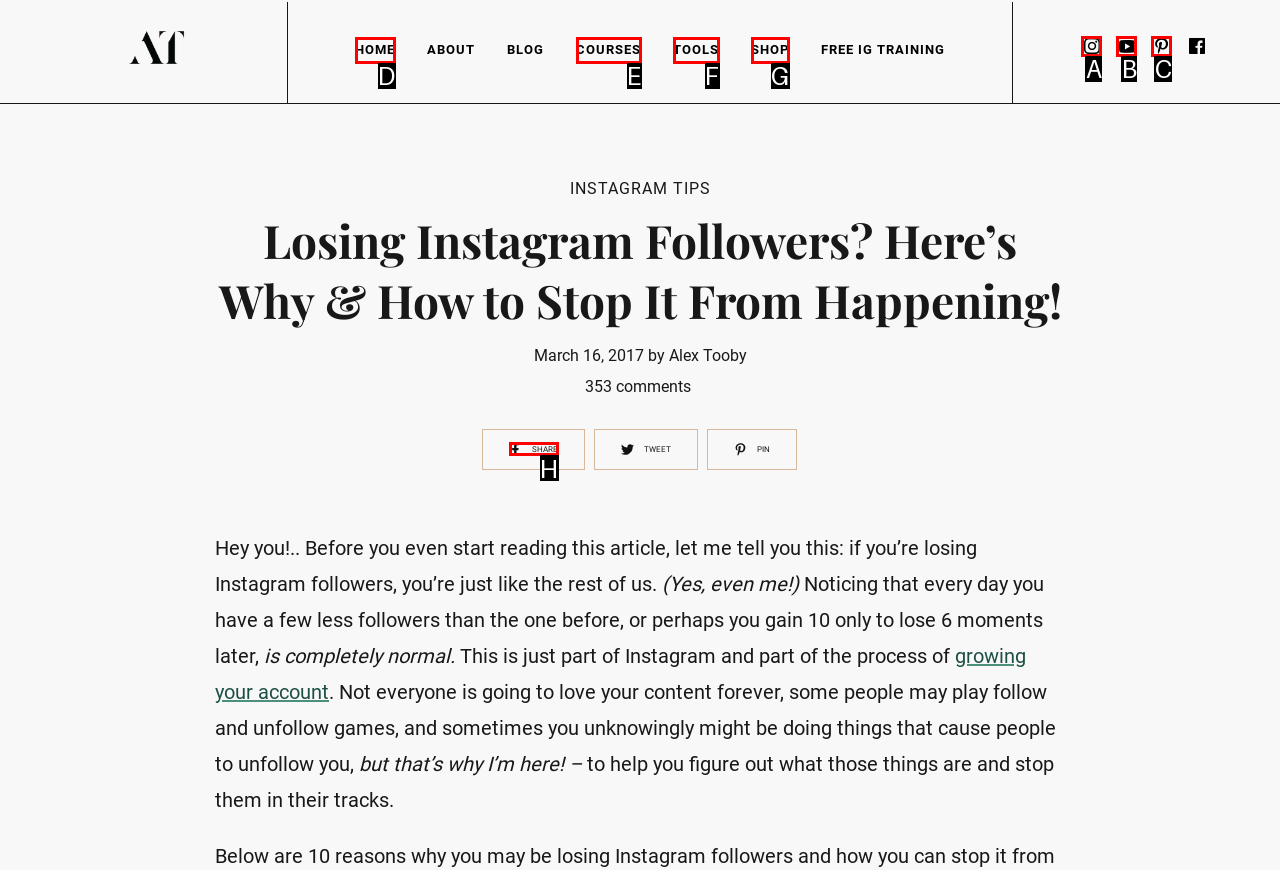Specify the letter of the UI element that should be clicked to achieve the following: Click the 'SHARE' link
Provide the corresponding letter from the choices given.

H